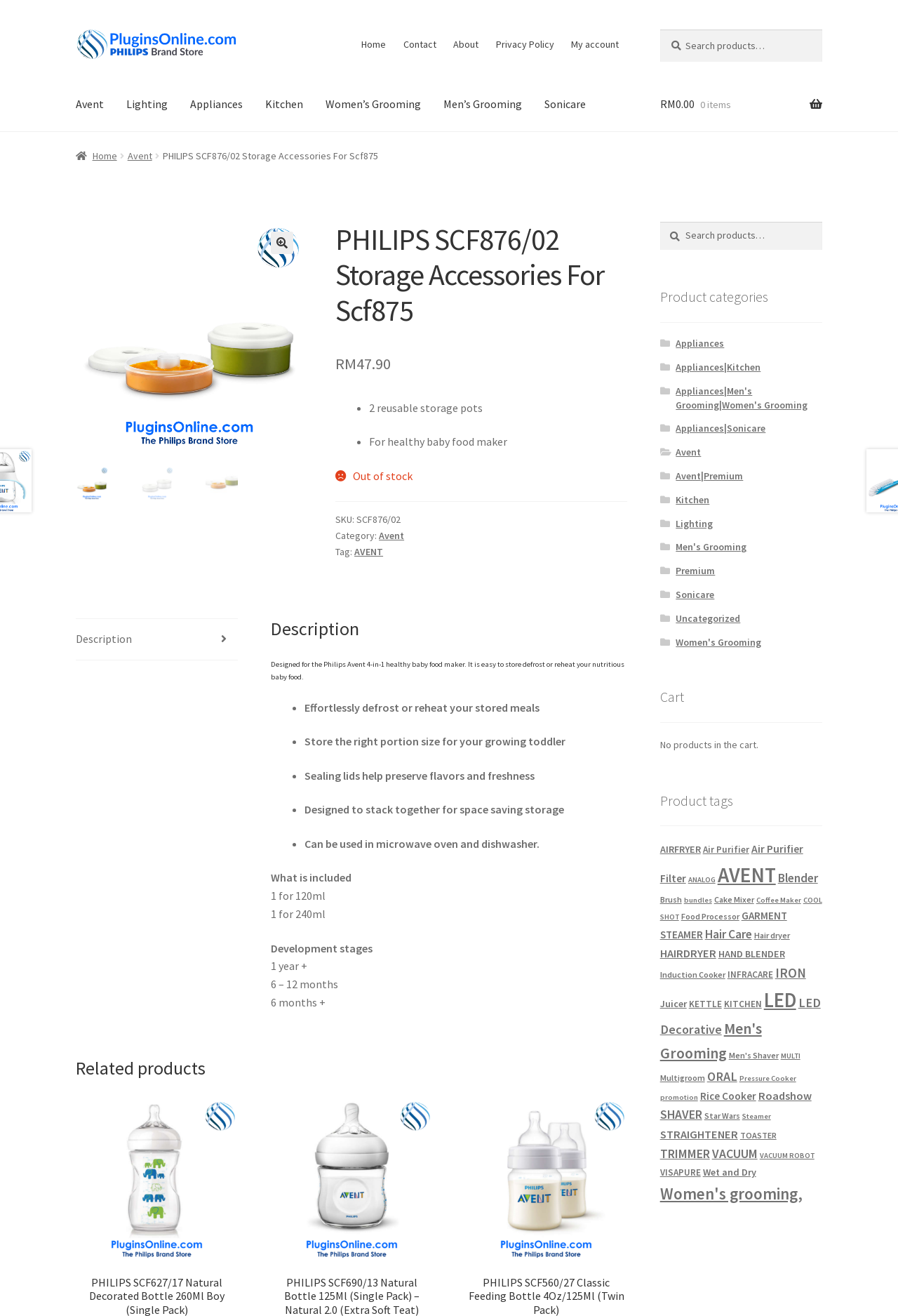Find the bounding box coordinates for the area that must be clicked to perform this action: "Search for products".

[0.735, 0.022, 0.916, 0.047]